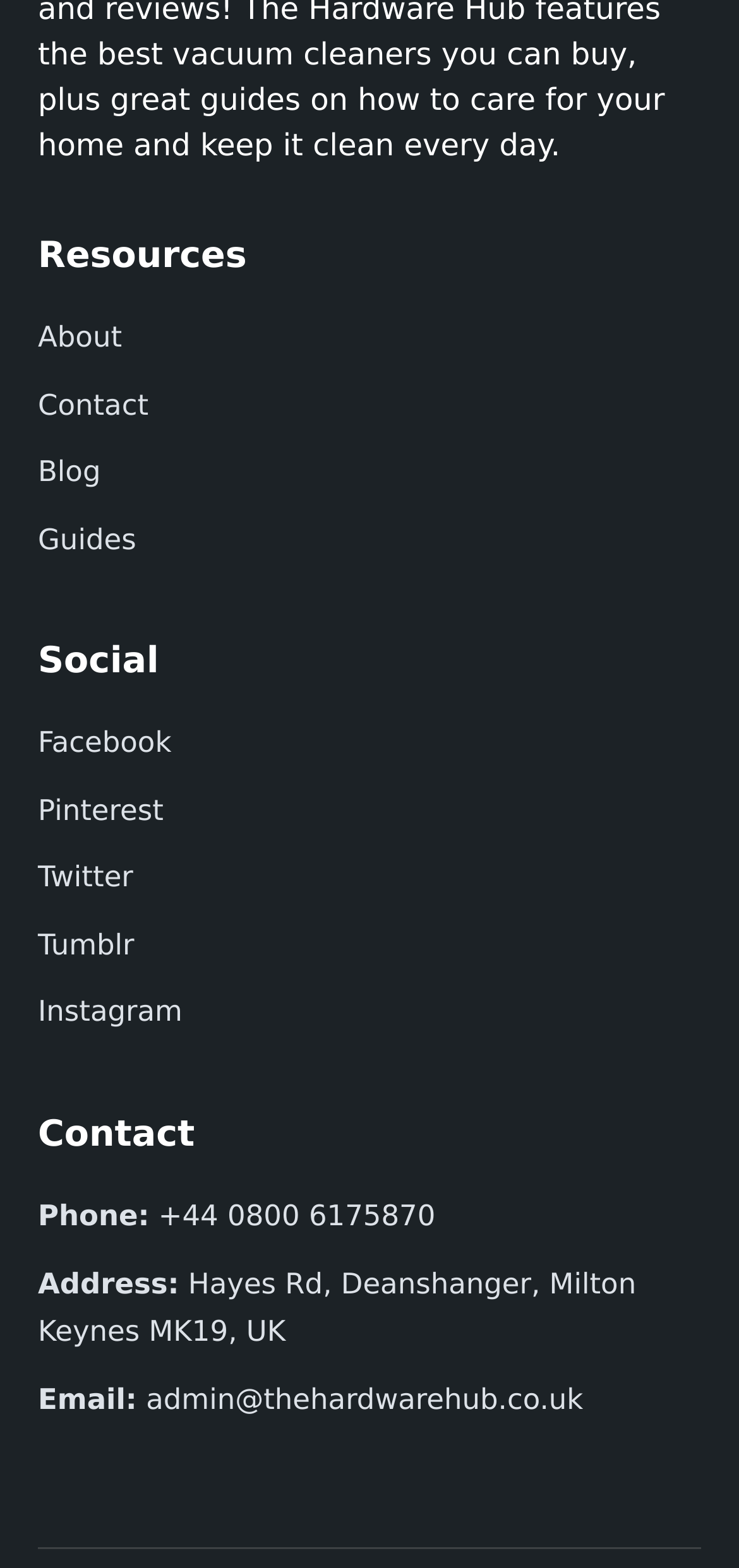Provide your answer to the question using just one word or phrase: What is the last social media platform?

Instagram